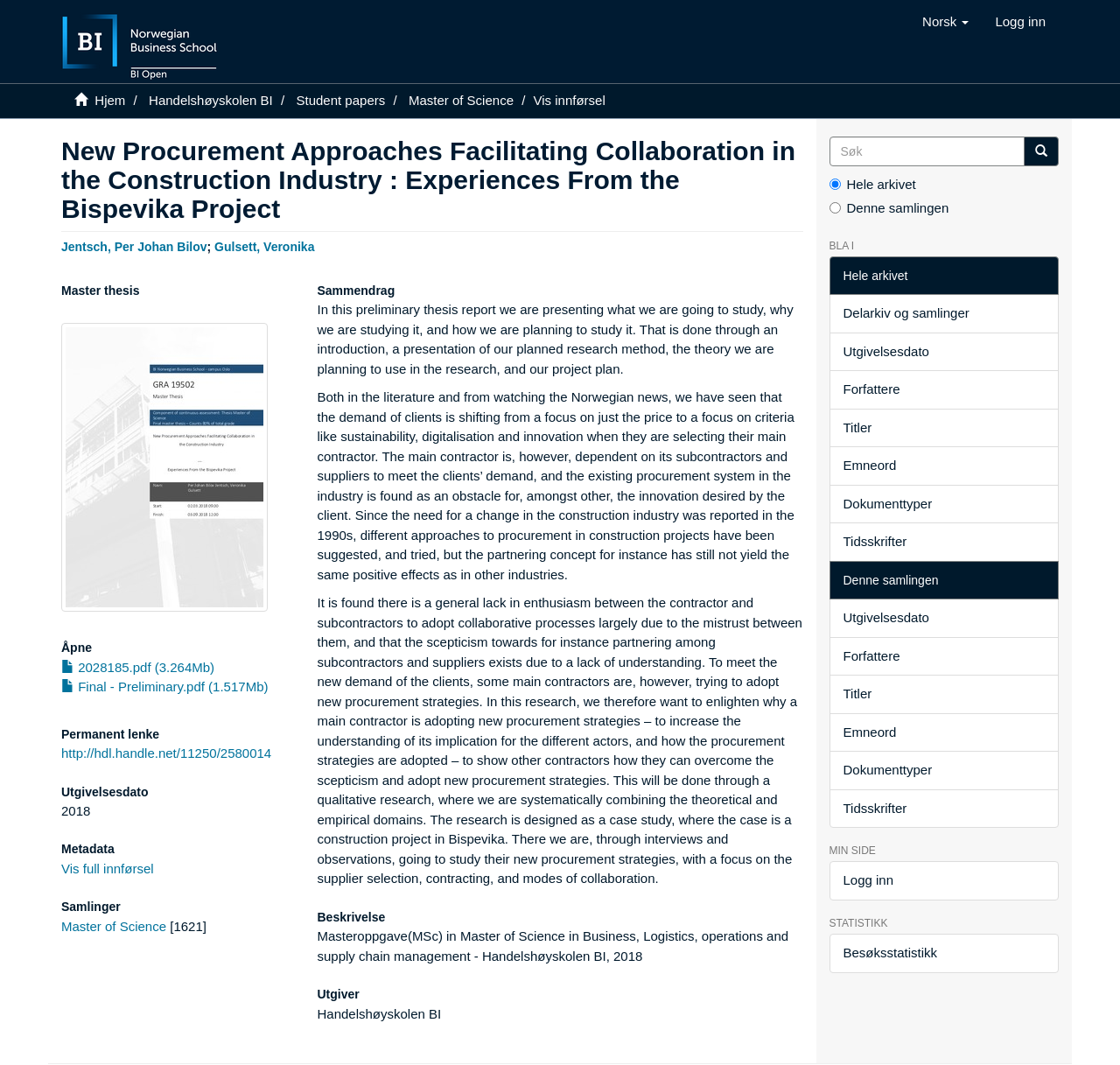Given the description of the UI element: "Jentsch, Per Johan Bilov", predict the bounding box coordinates in the form of [left, top, right, bottom], with each value being a float between 0 and 1.

[0.055, 0.225, 0.185, 0.238]